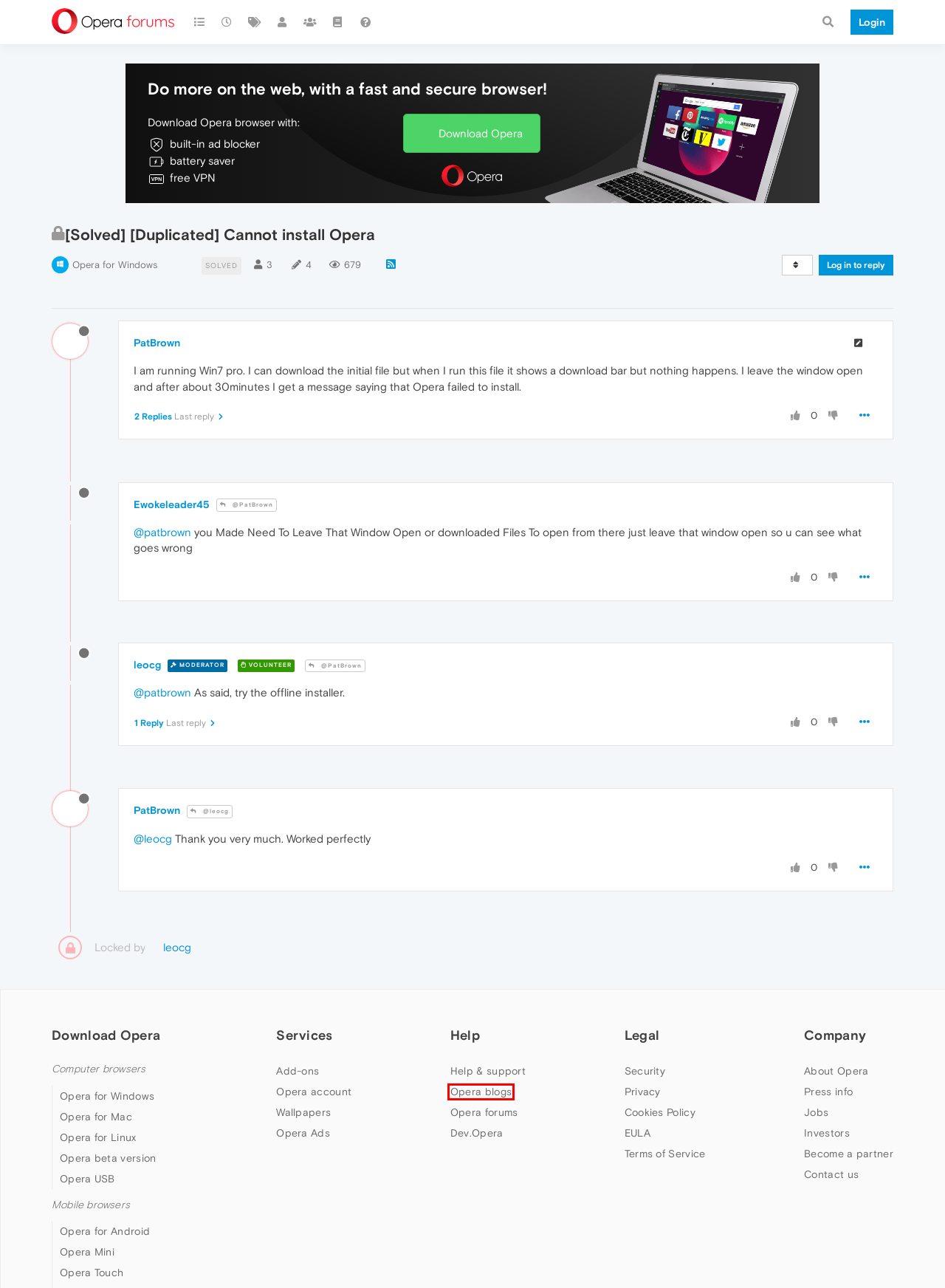With the provided screenshot showing a webpage and a red bounding box, determine which webpage description best fits the new page that appears after clicking the element inside the red box. Here are the options:
A. Download the Opera Browser for Computer, Phone, Tablet | Opera
B. The Opera Blog - News | Opera
C. About Opera | 25+ Years of Building Opera
D. Opera Newsroom | News and Press Releases | Opera
E. Browser Problems? We can help you! | Help & FAQ |
    Opera
F. Opera Account
G. Welcome - Opera Security Team
H. Dev.Opera

B